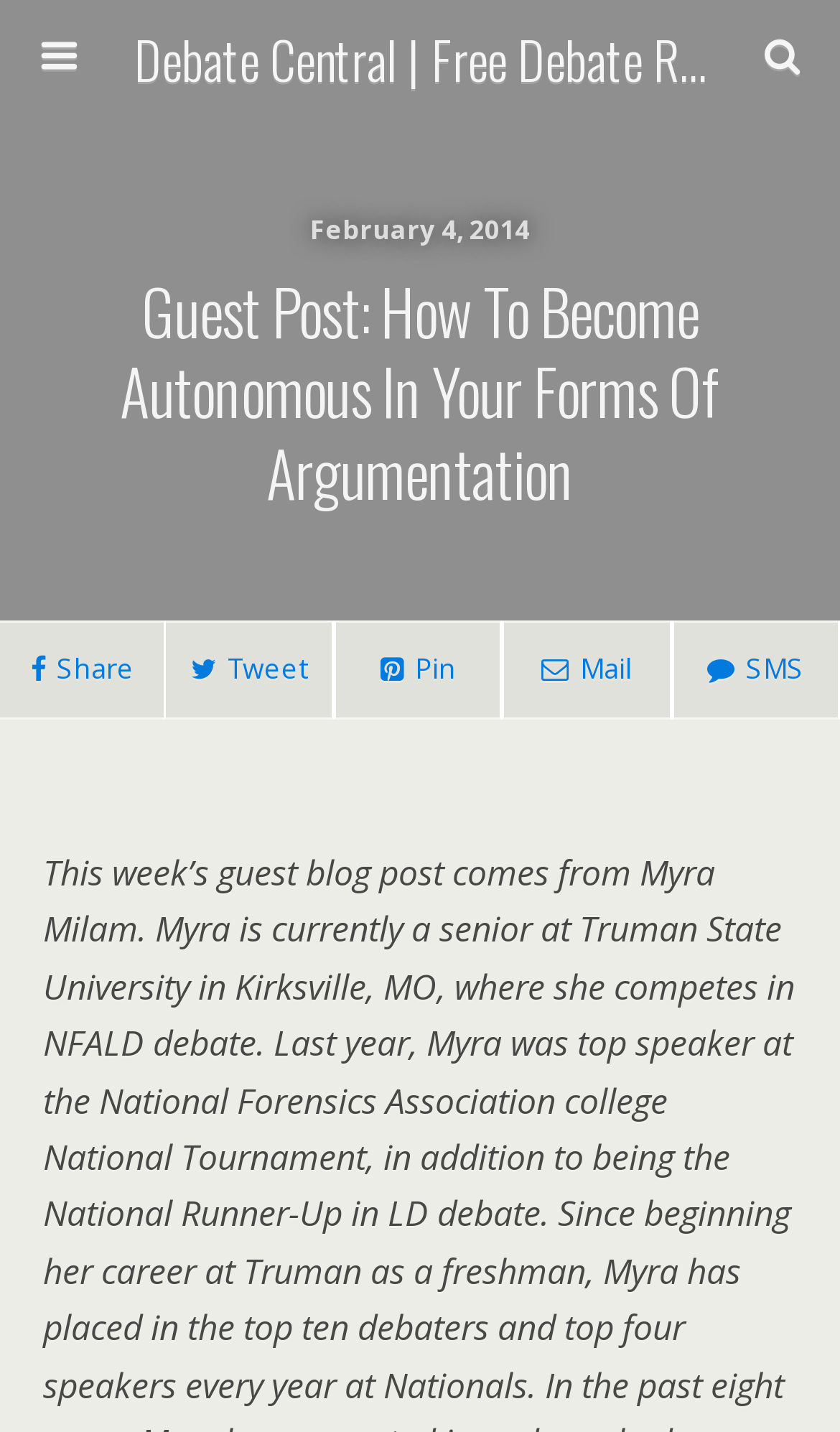What is the date of the guest post?
Ensure your answer is thorough and detailed.

I found the date of the guest post by looking at the static text element with the content 'February 4, 2014' which is located at the coordinates [0.369, 0.147, 0.631, 0.173]. This element is a standalone text element, not part of a link or button, and its content suggests that it is a date.